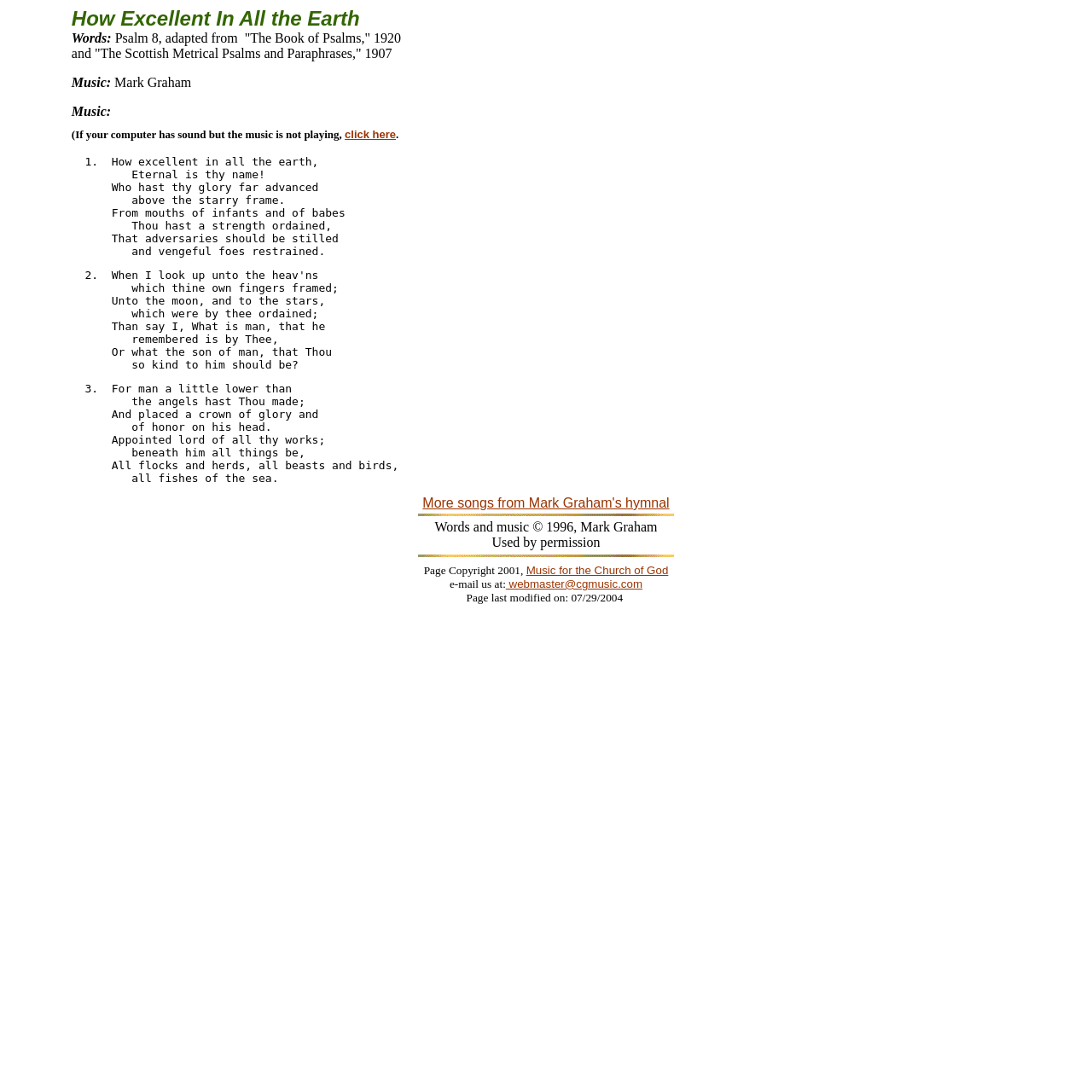Summarize the webpage with a detailed and informative caption.

This webpage is about a song based on Psalm 8, with music by Mark Graham. At the top, there is a heading that reads "How Excellent In All the Earth". Below the heading, there is a table that spans the entire width of the page, containing the song's lyrics and information. The lyrics are divided into three sections, each with a number and a stanza of text. The first section starts with "How excellent in all the earth, Eternal is thy name!" and the third section starts with "For man a little lower than the angels hast Thou made;". 

To the left of the lyrics, there is a small embedded object, likely an icon or a button. Above the lyrics, there is a sentence that says "If your computer has sound but the music is not playing, click here." with a clickable link. 

At the bottom of the page, there is another table that spans the entire width, containing copyright information and a link to "Music for the Church of God". There is also an email address and a note about the page's last modification date. On the right side of the page, near the bottom, there are two small images, one of which is a link to "More songs from Mark Graham's hymnal".